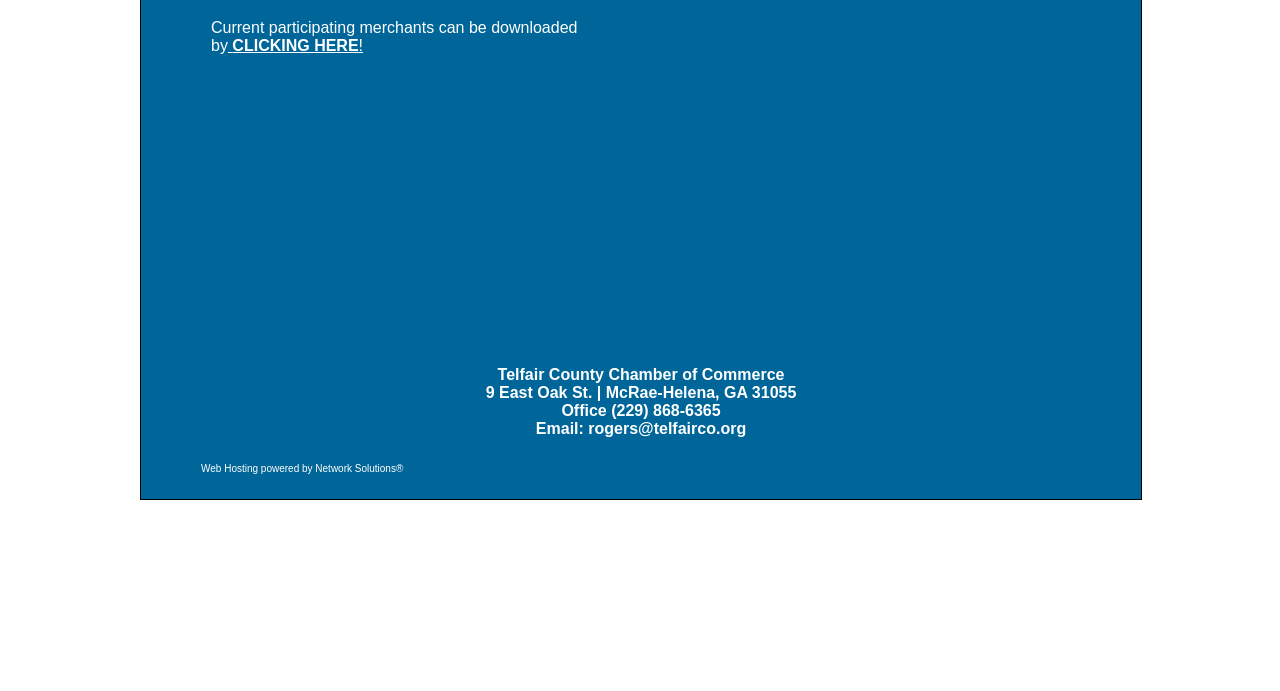Find the coordinates for the bounding box of the element with this description: "Web Hosting".

[0.157, 0.67, 0.202, 0.686]